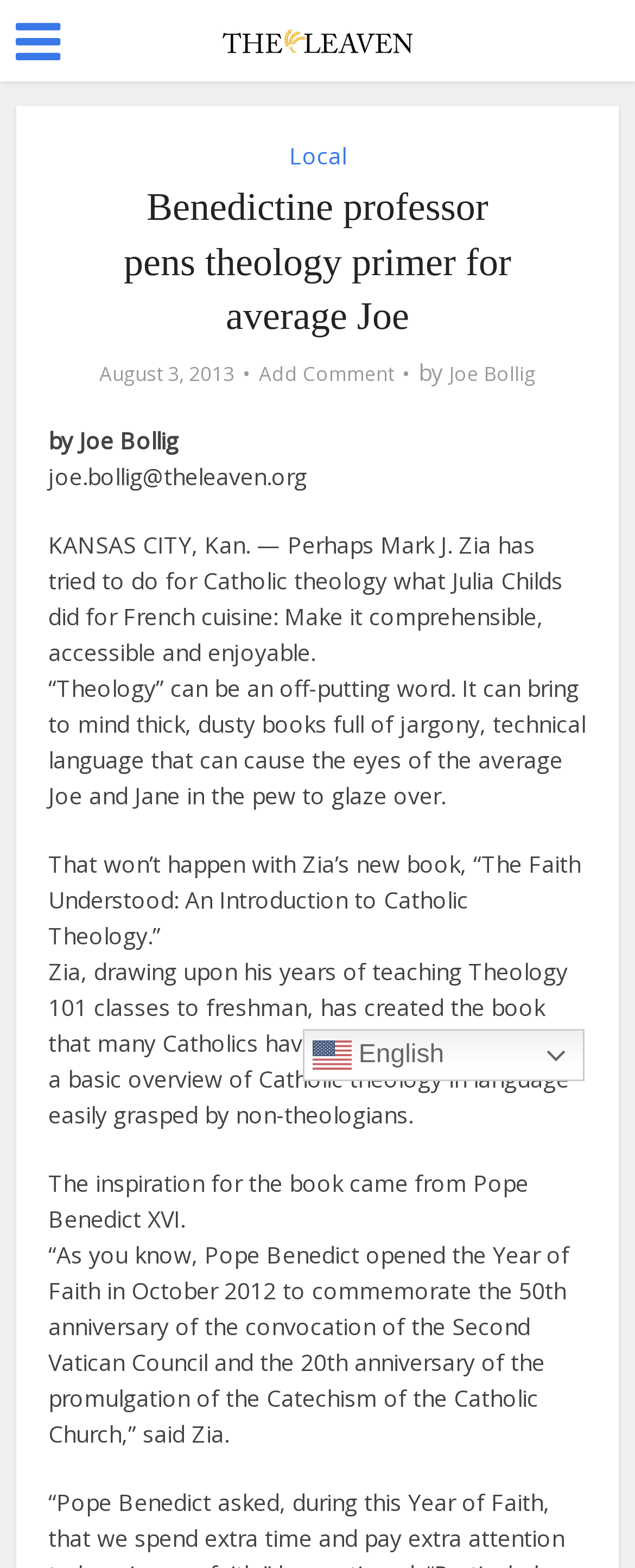Bounding box coordinates should be in the format (top-left x, top-left y, bottom-right x, bottom-right y) and all values should be floating point numbers between 0 and 1. Determine the bounding box coordinate for the UI element described as: Joe Bollig

[0.708, 0.23, 0.844, 0.246]